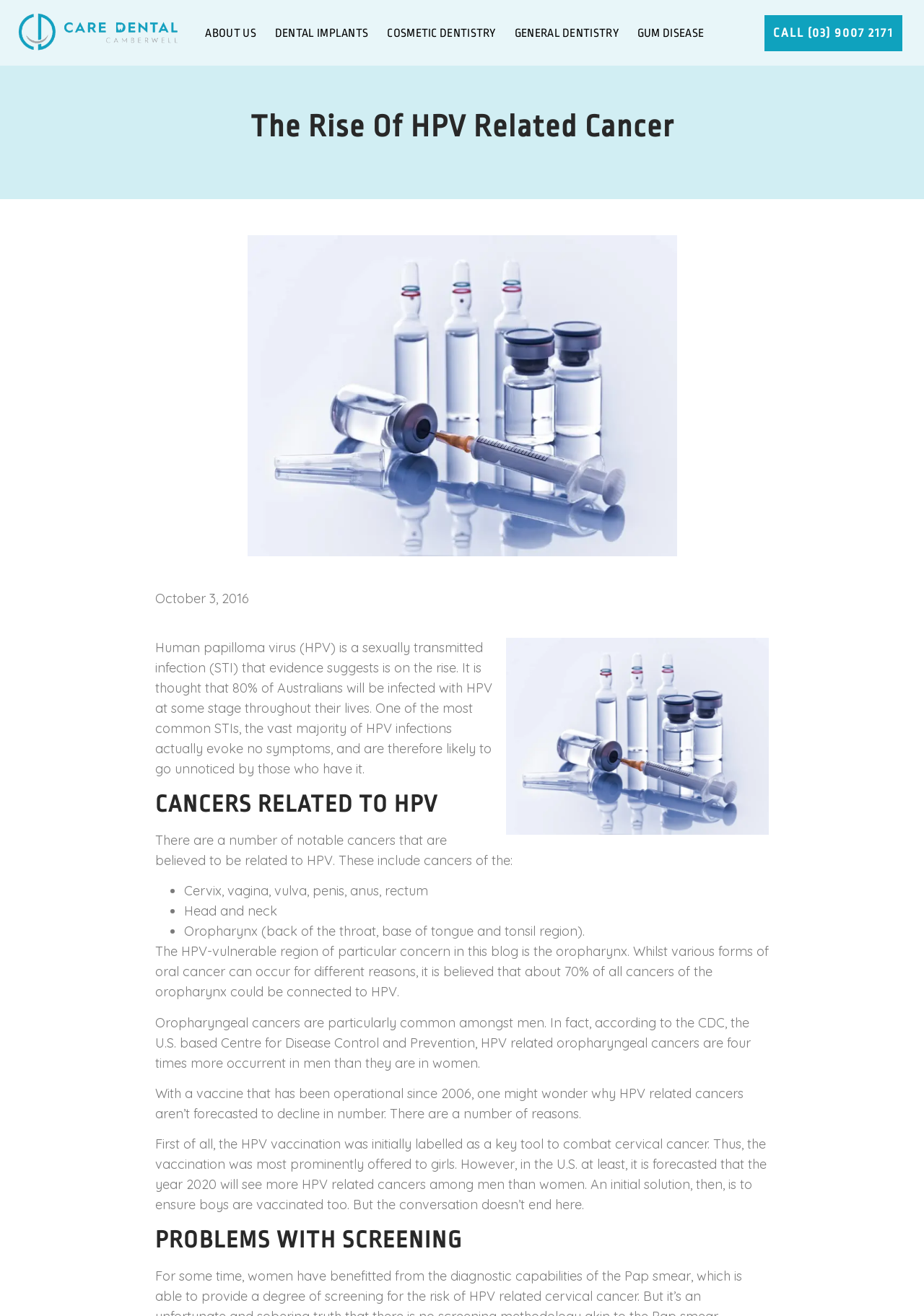Reply to the question with a single word or phrase:
What is the region of particular concern in this blog?

Oropharynx